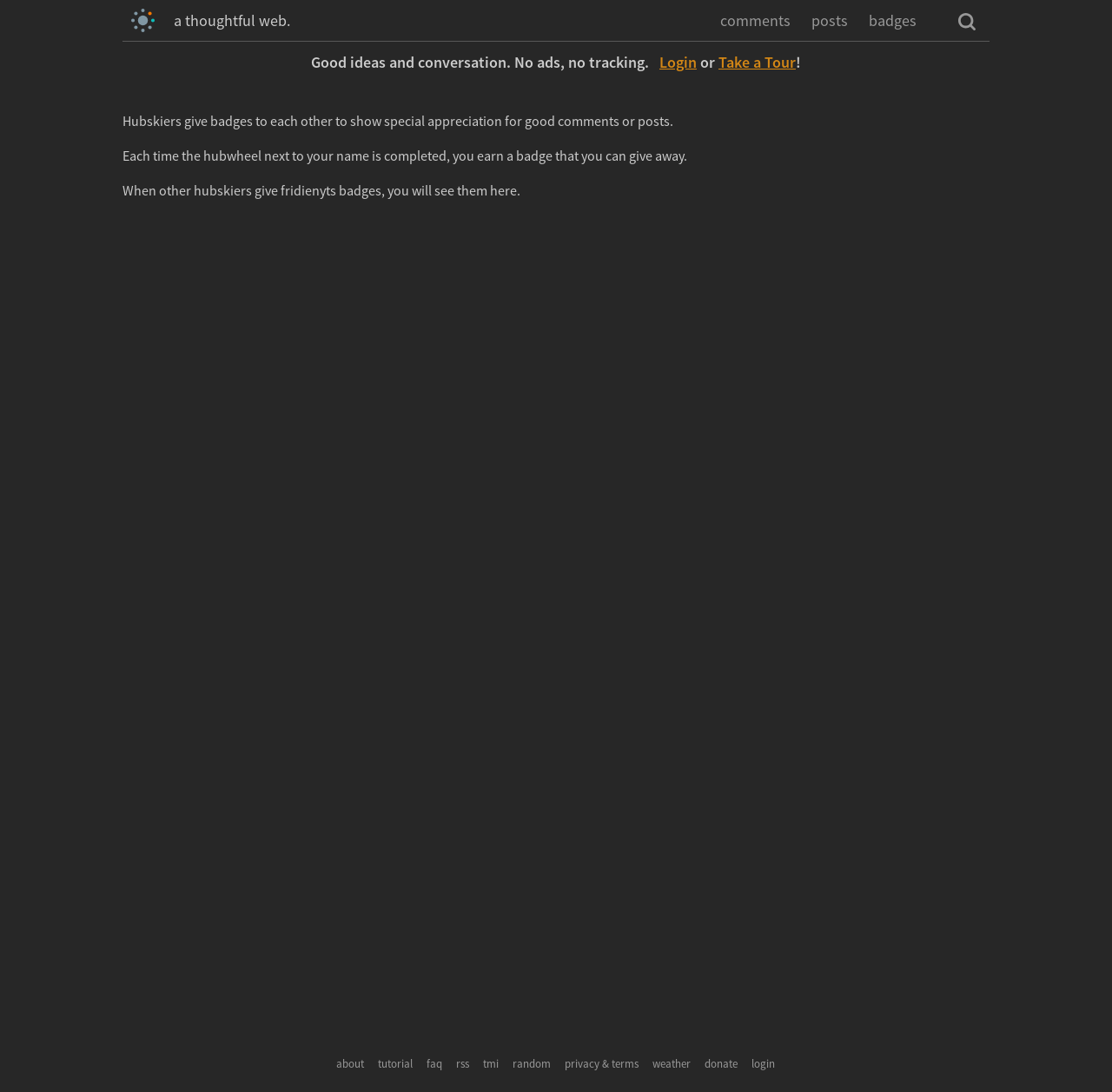Please identify the bounding box coordinates of the element's region that I should click in order to complete the following instruction: "Click on Top 5". The bounding box coordinates consist of four float numbers between 0 and 1, i.e., [left, top, right, bottom].

None